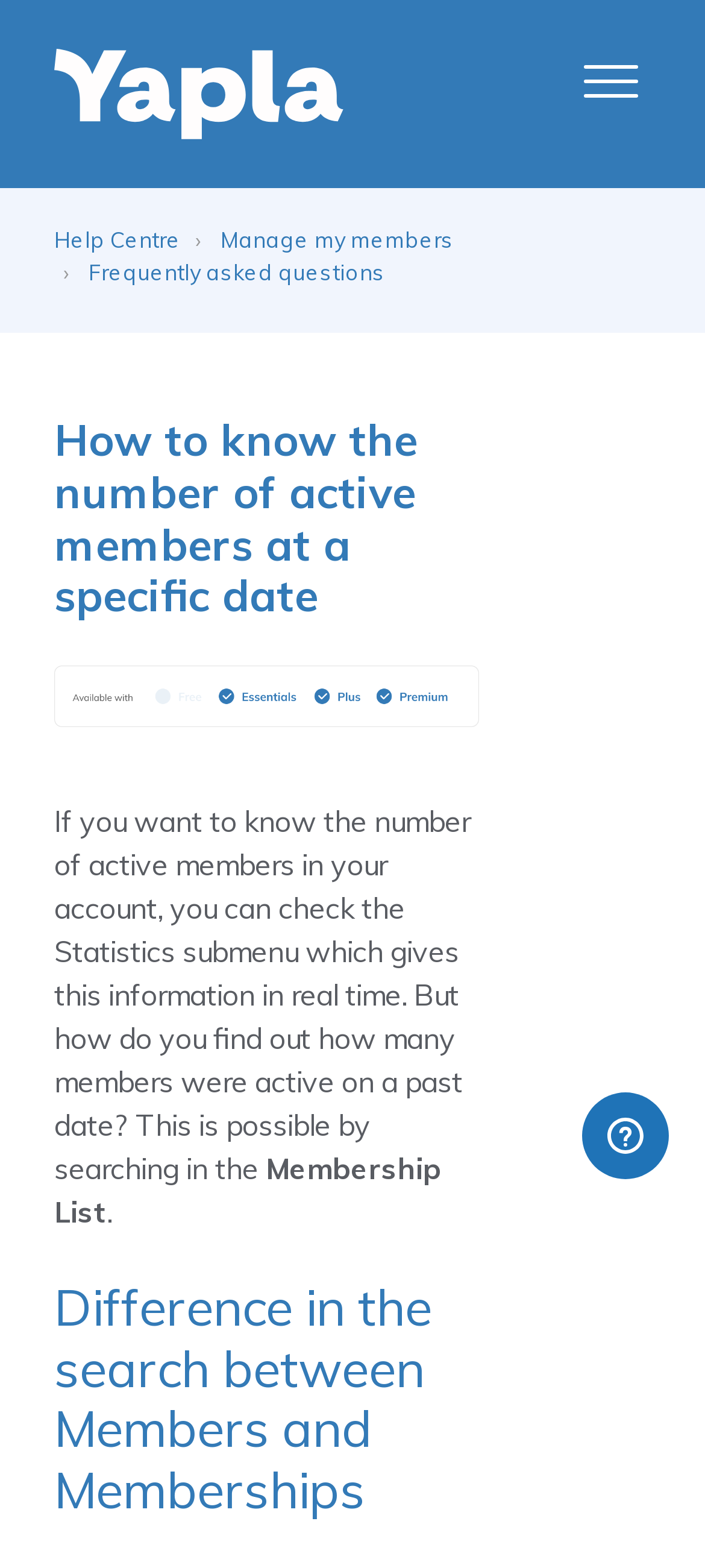What is the purpose of the iframe?
Please provide a single word or phrase as the answer based on the screenshot.

Find more information